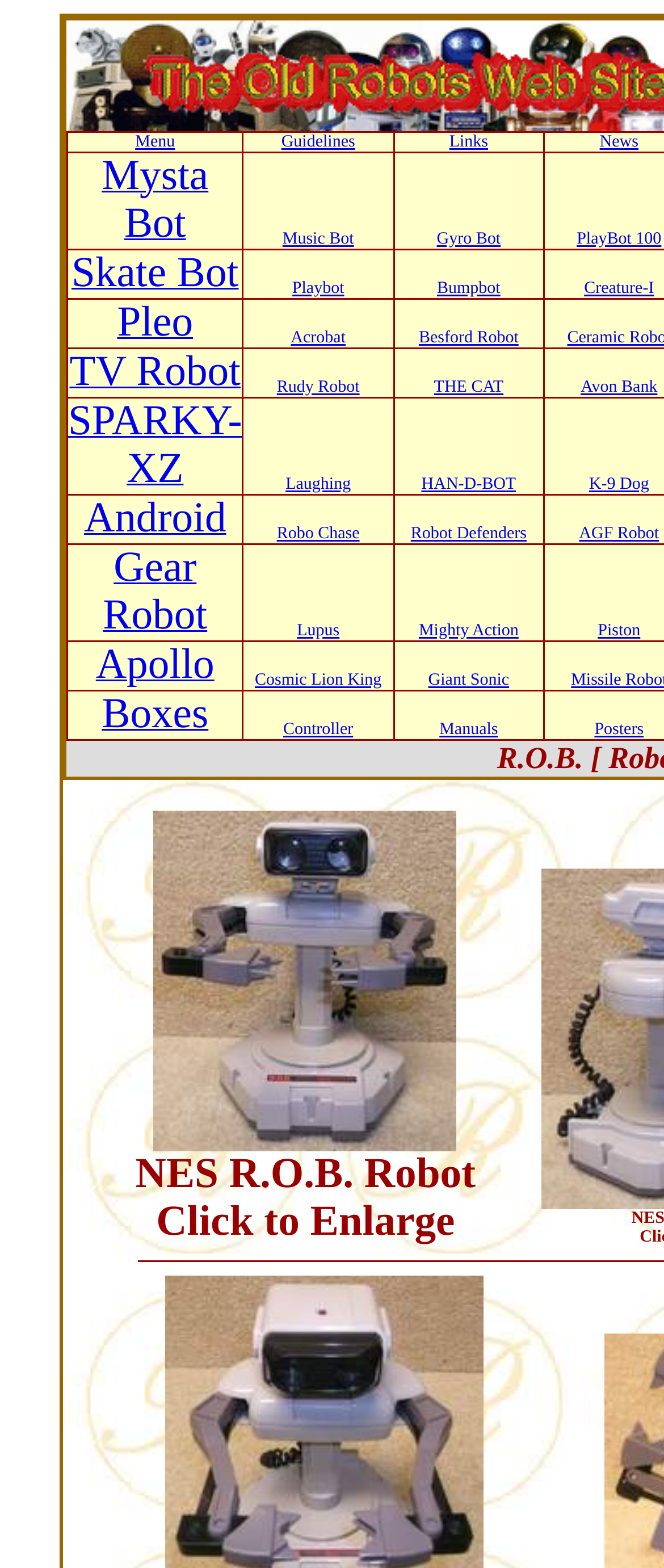Given the element description "Cosmic Lion King" in the screenshot, predict the bounding box coordinates of that UI element.

[0.386, 0.423, 0.577, 0.441]